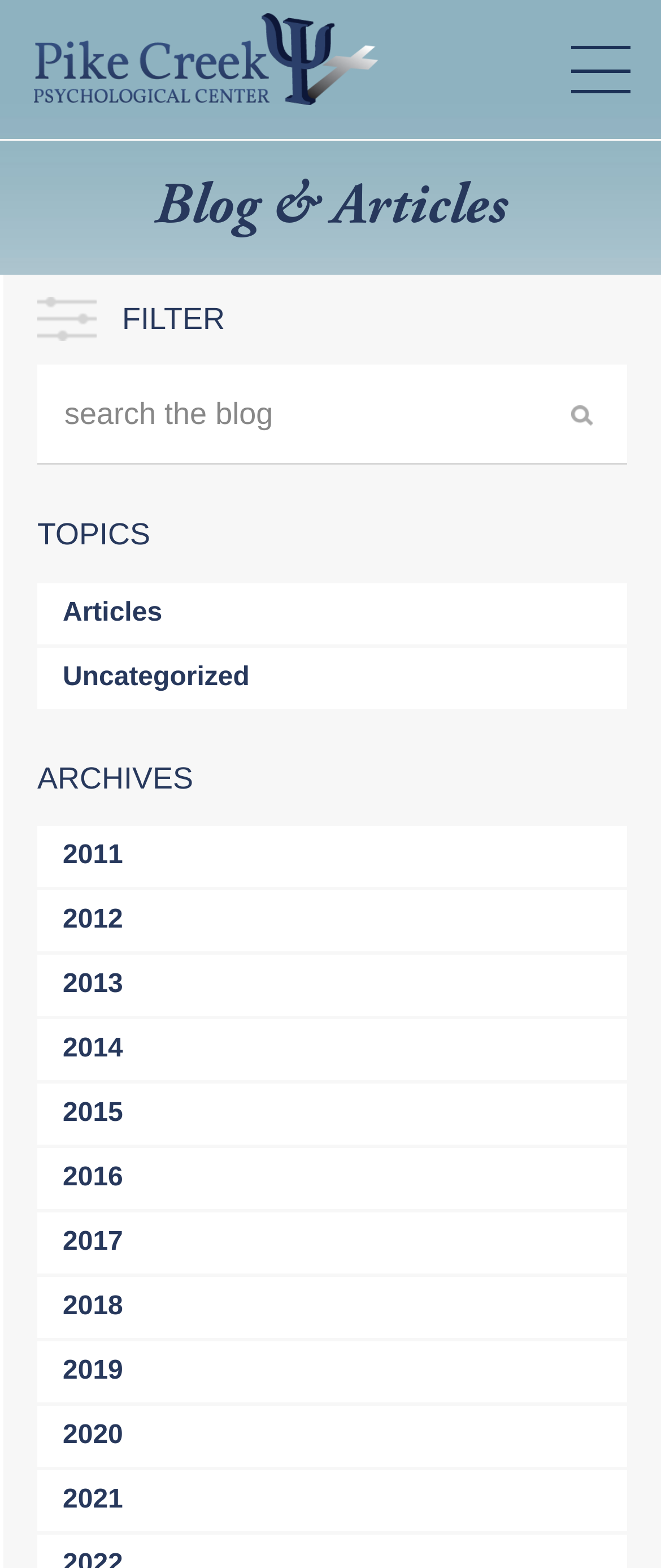Locate the bounding box of the UI element described in the following text: "2021".

[0.056, 0.938, 0.949, 0.977]